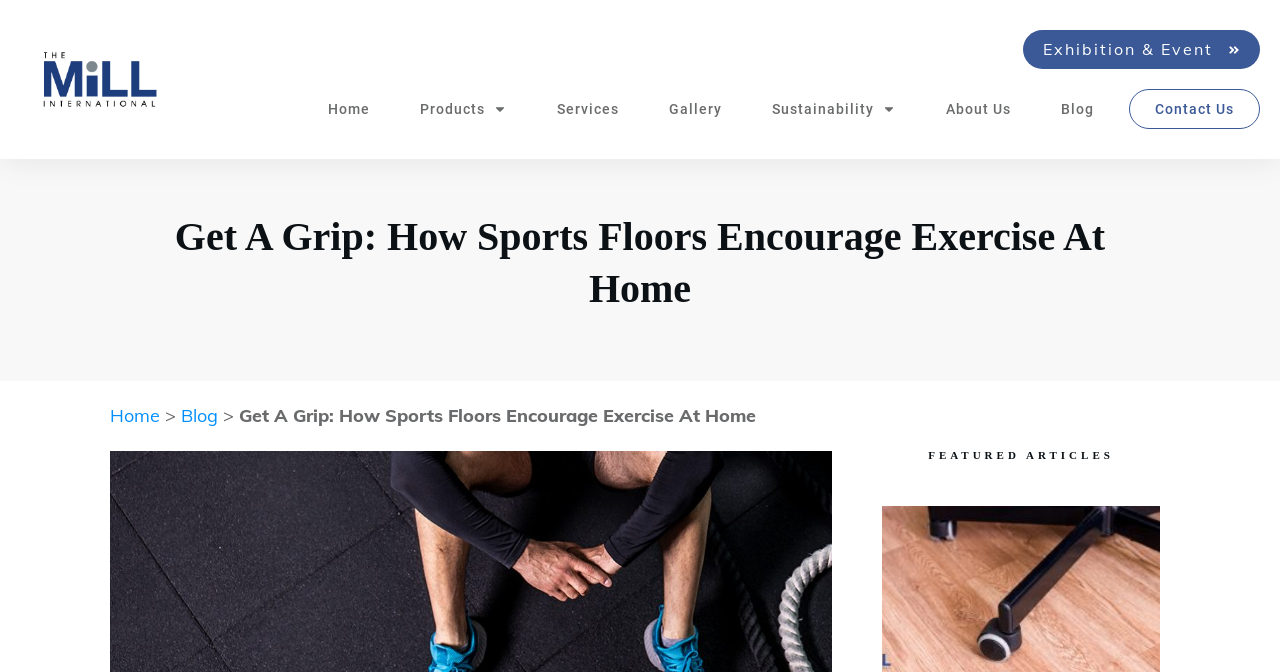Please identify the bounding box coordinates of the element that needs to be clicked to perform the following instruction: "click the logo of The Mill International".

[0.016, 0.0, 0.141, 0.237]